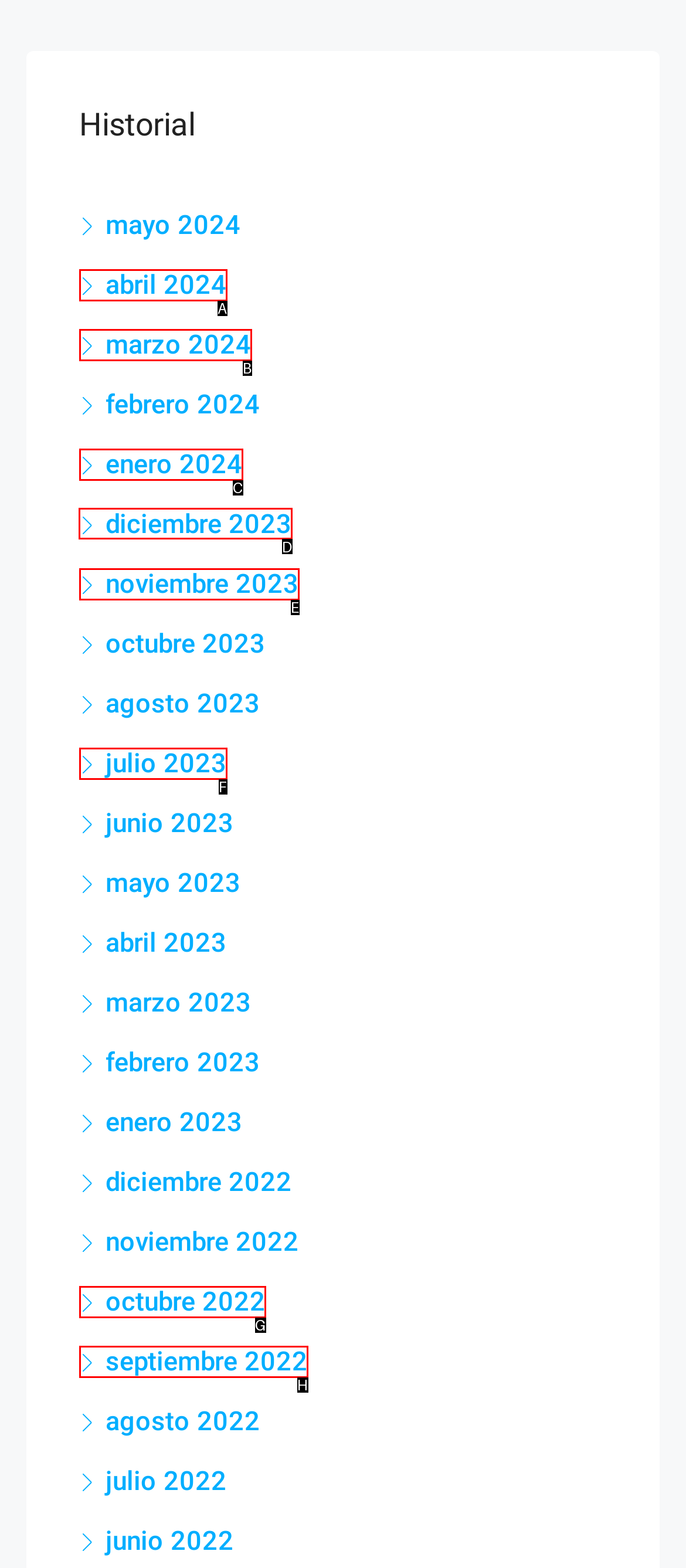Choose the letter of the element that should be clicked to complete the task: view diciembre 2023
Answer with the letter from the possible choices.

D